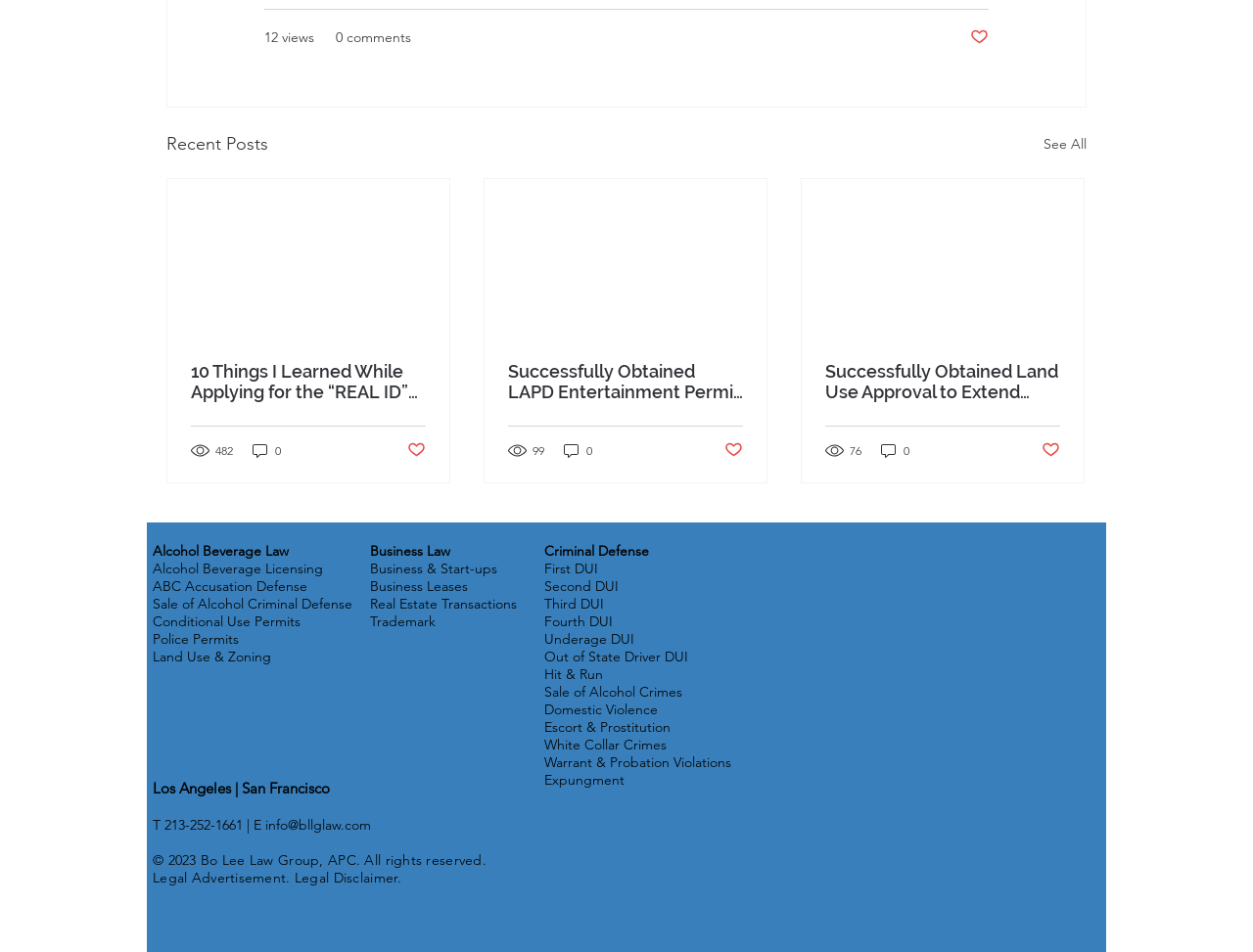Locate the UI element described by 0 in the provided webpage screenshot. Return the bounding box coordinates in the format (top-left x, top-left y, bottom-right x, bottom-right y), ensuring all values are between 0 and 1.

[0.2, 0.463, 0.226, 0.483]